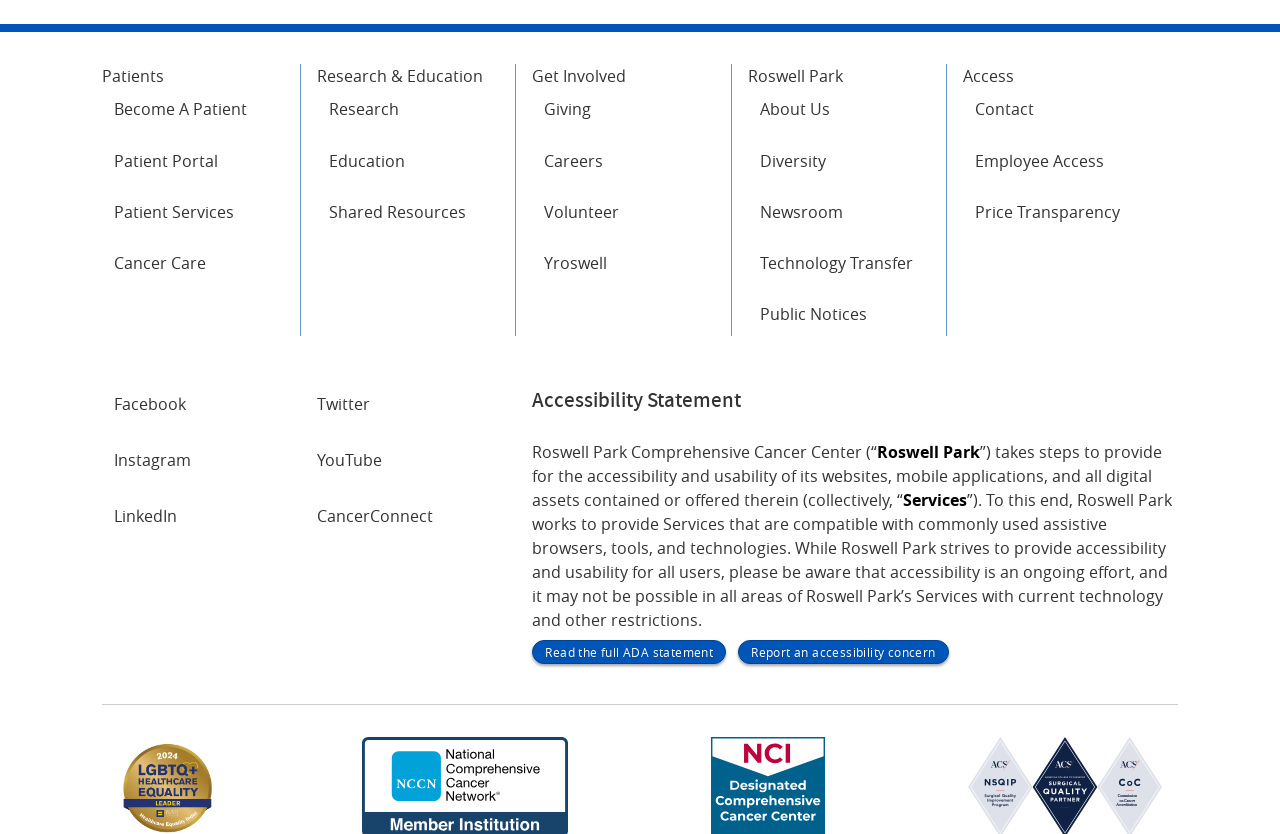Answer the question using only one word or a concise phrase: What social media platforms does Roswell Park have?

Facebook, Twitter, Instagram, YouTube, LinkedIn, CancerConnect